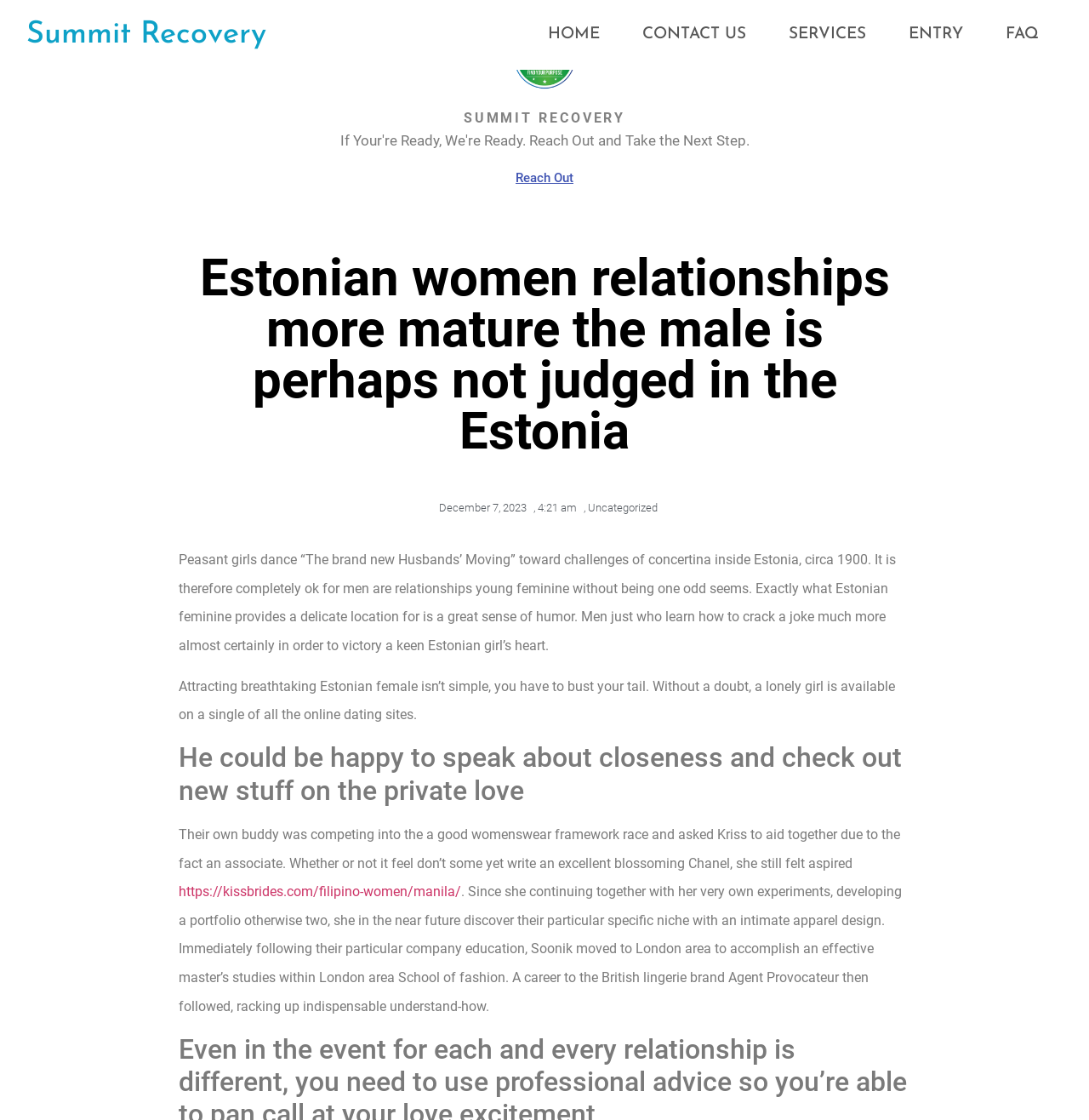Locate the coordinates of the bounding box for the clickable region that fulfills this instruction: "Click the 'Back' button".

None